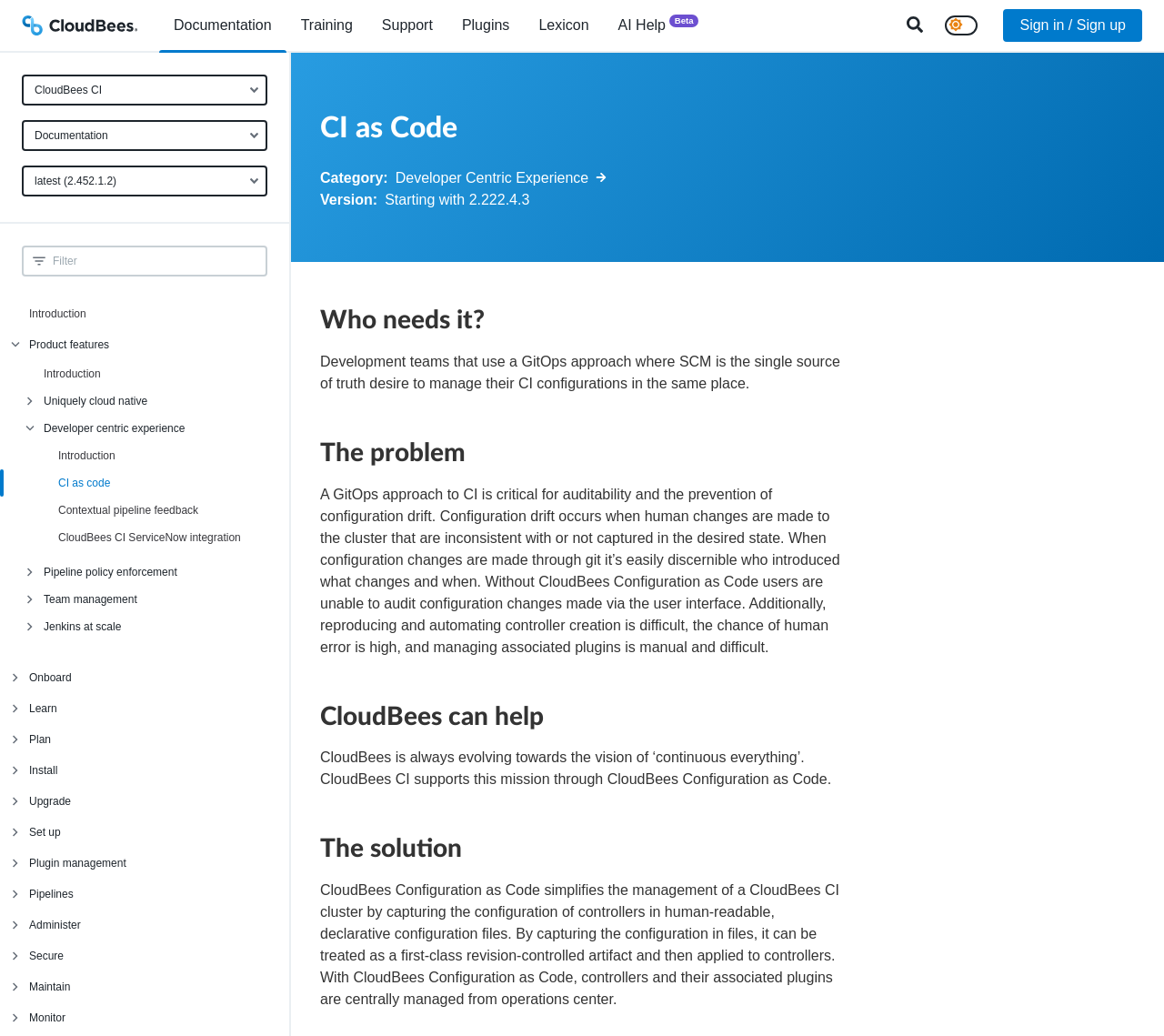Determine the bounding box coordinates of the clickable region to follow the instruction: "Search for something".

[0.773, 0.009, 0.8, 0.04]